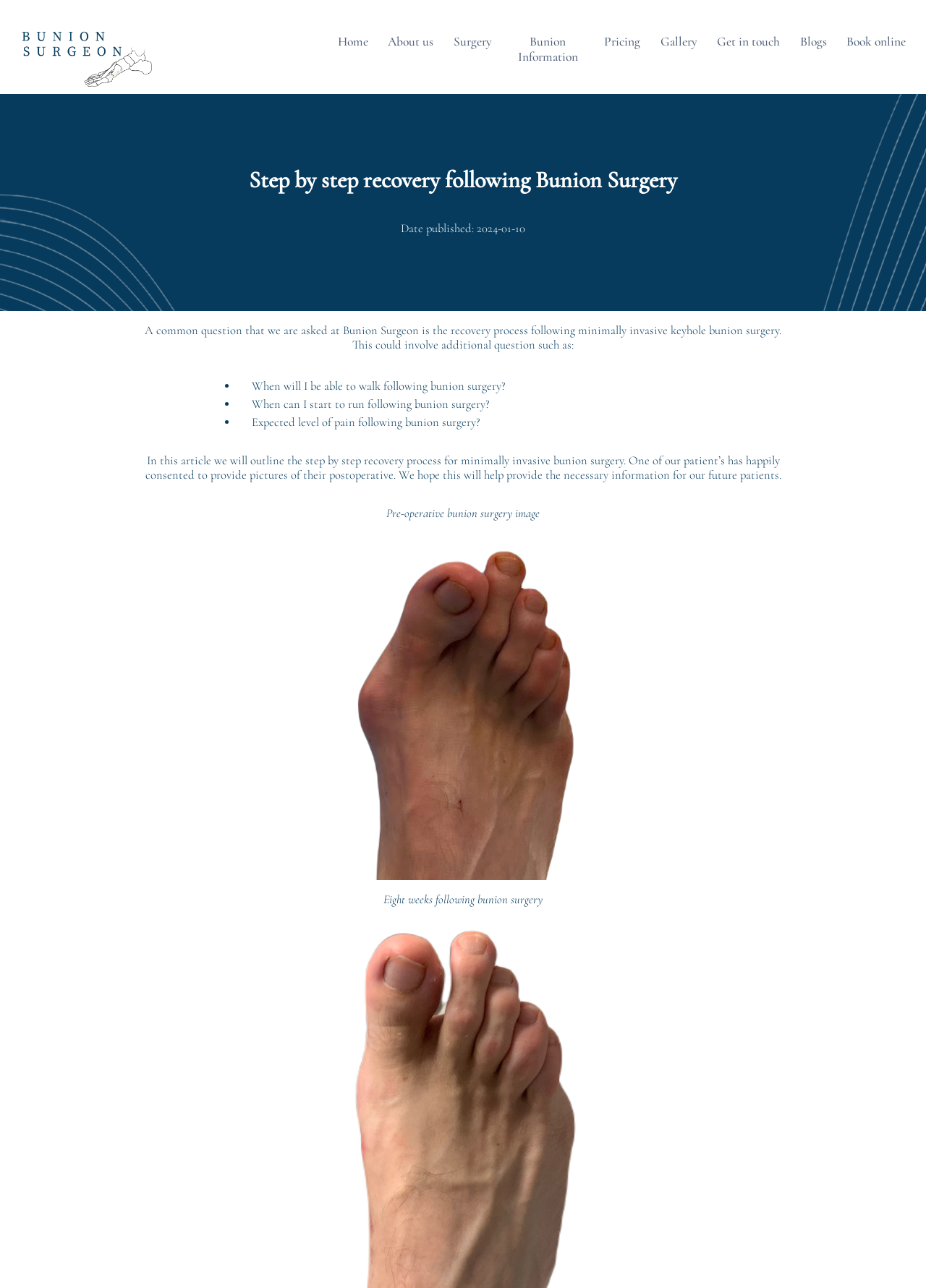Determine the bounding box coordinates for the UI element with the following description: "Book online". The coordinates should be four float numbers between 0 and 1, represented as [left, top, right, bottom].

[0.914, 0.026, 0.978, 0.038]